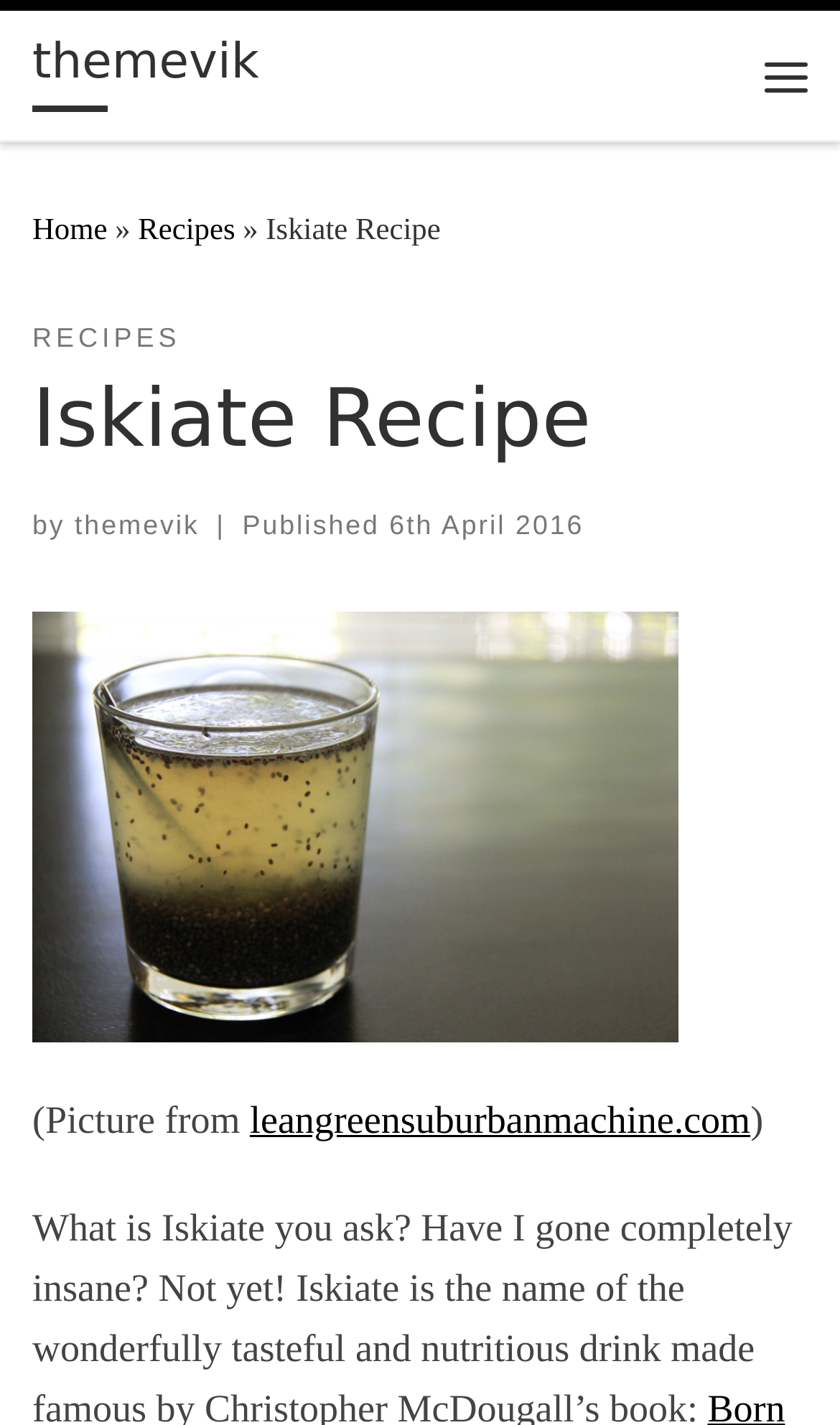Based on the element description: "6th April 2016", identify the bounding box coordinates for this UI element. The coordinates must be four float numbers between 0 and 1, listed as [left, top, right, bottom].

[0.464, 0.358, 0.695, 0.379]